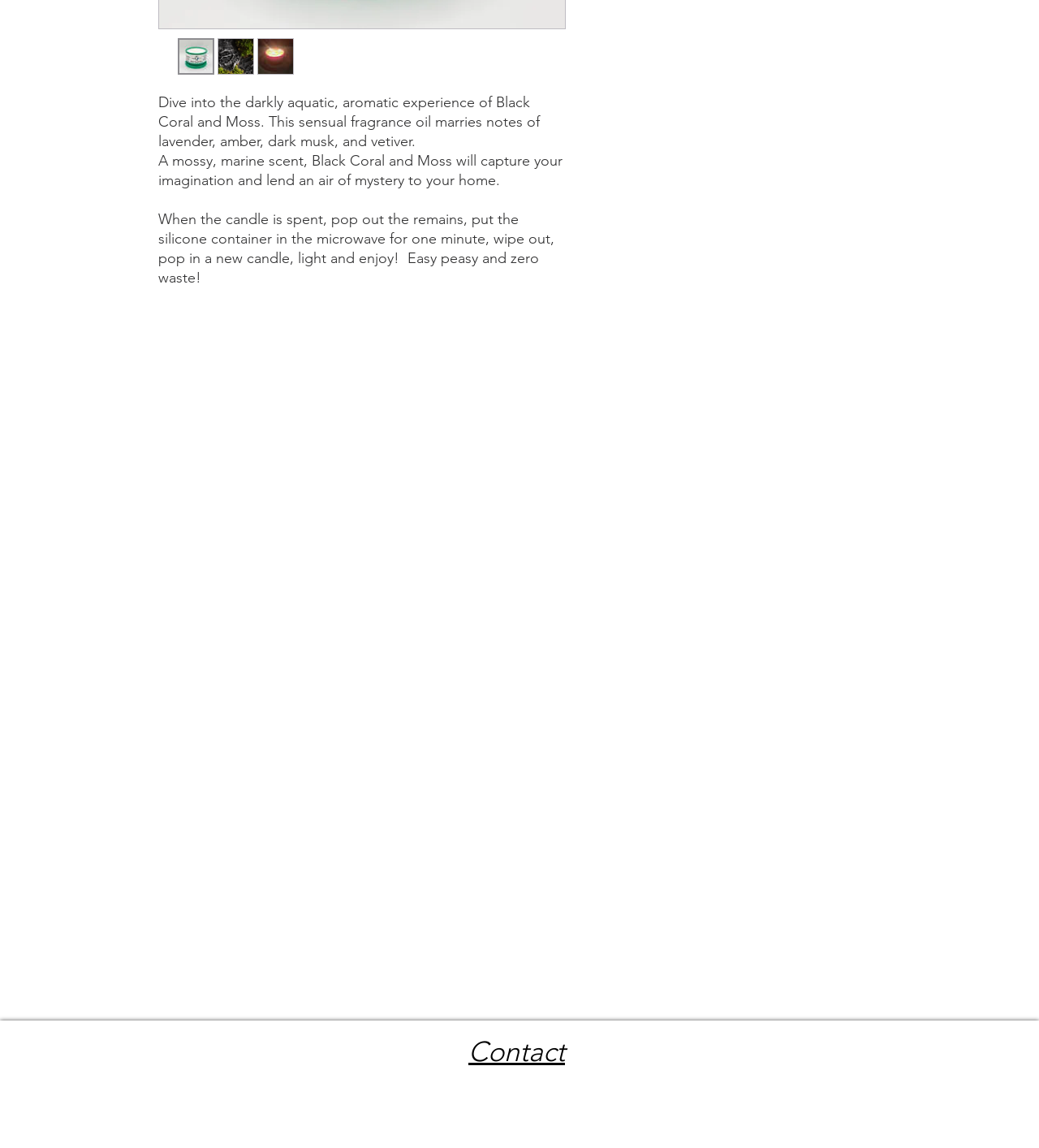Given the webpage screenshot, identify the bounding box of the UI element that matches this description: "Contact".

[0.451, 0.902, 0.544, 0.931]